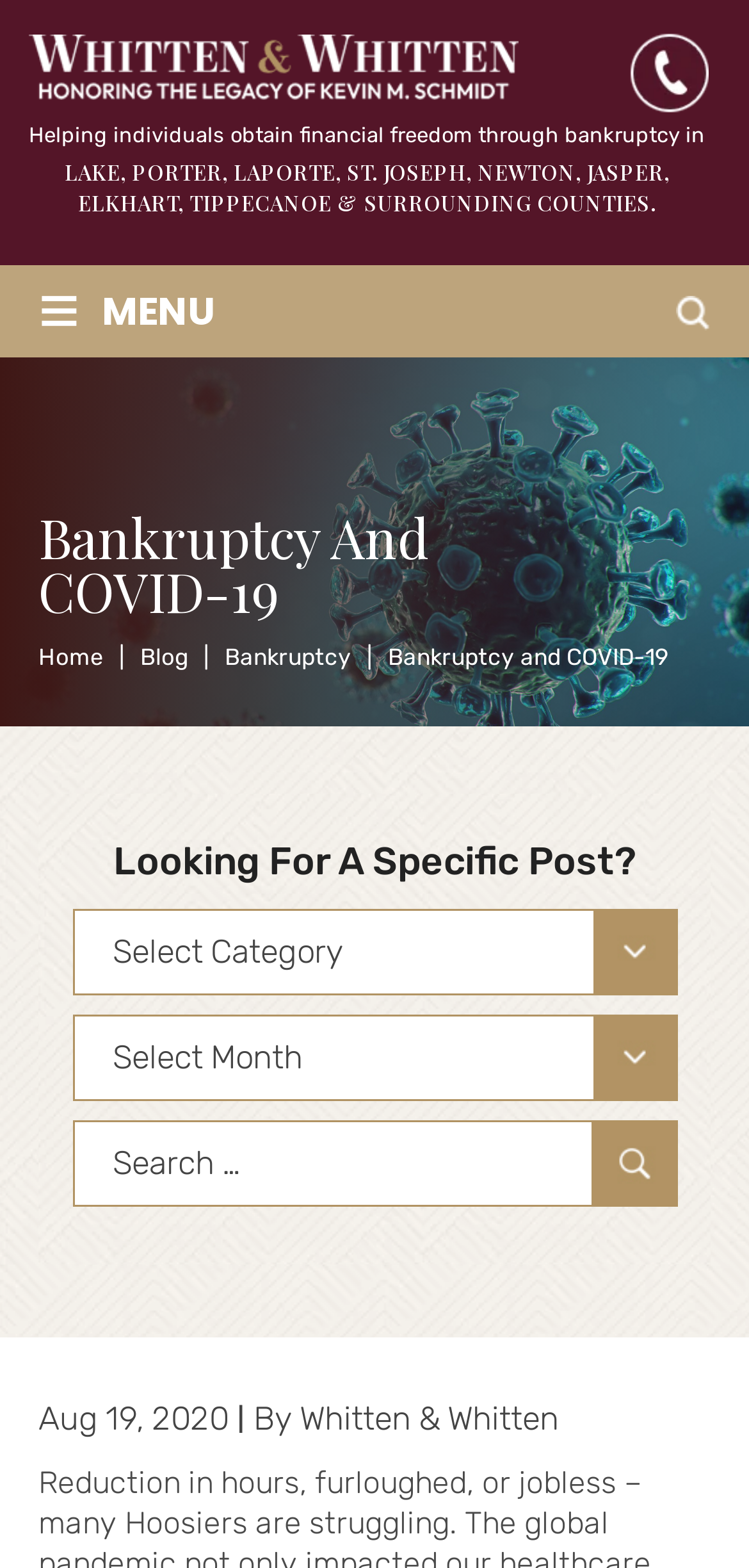Determine the main heading text of the webpage.

Bankruptcy And COVID-19